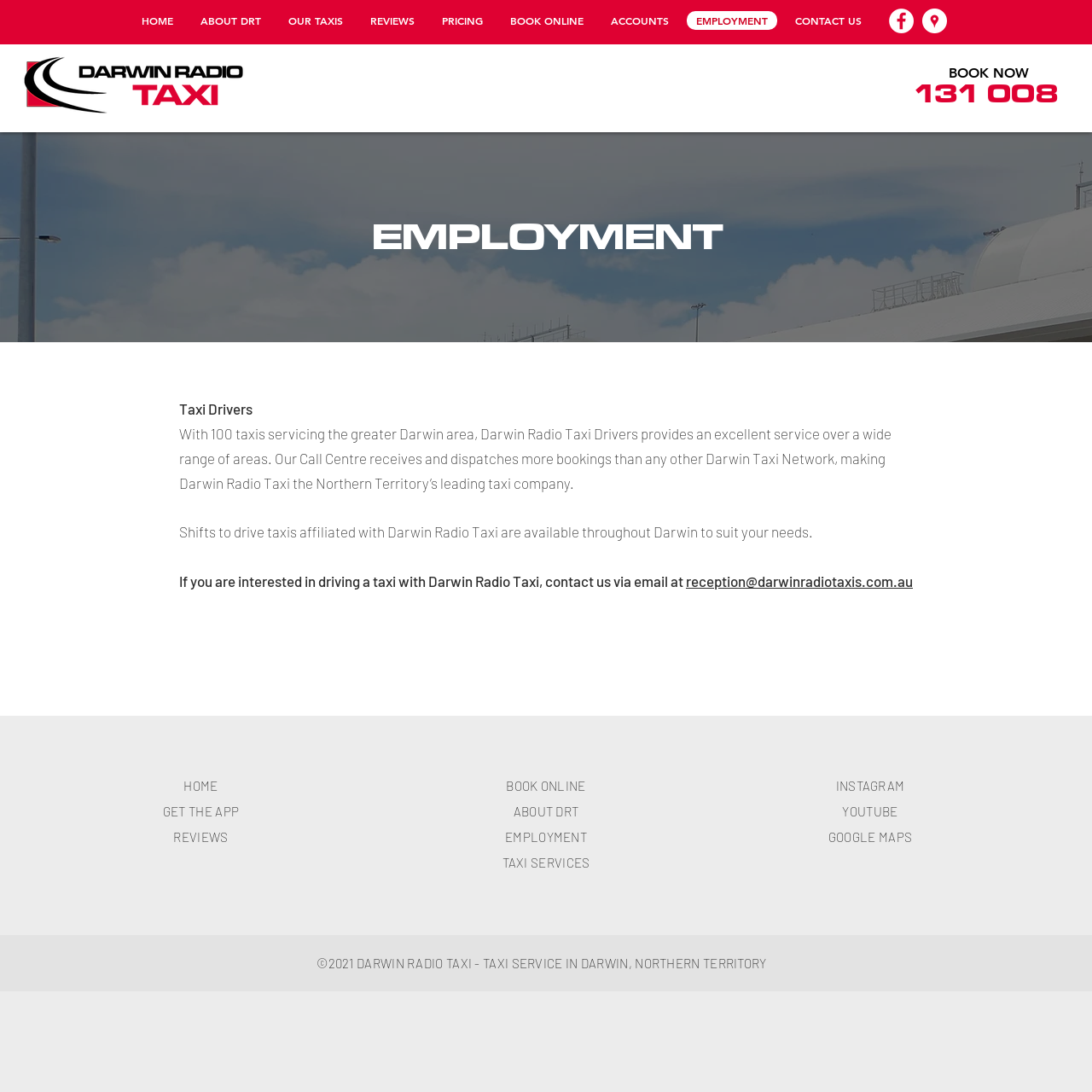Determine the bounding box for the described HTML element: "aria-label="Facebook - White Circle"". Ensure the coordinates are four float numbers between 0 and 1 in the format [left, top, right, bottom].

[0.814, 0.008, 0.837, 0.03]